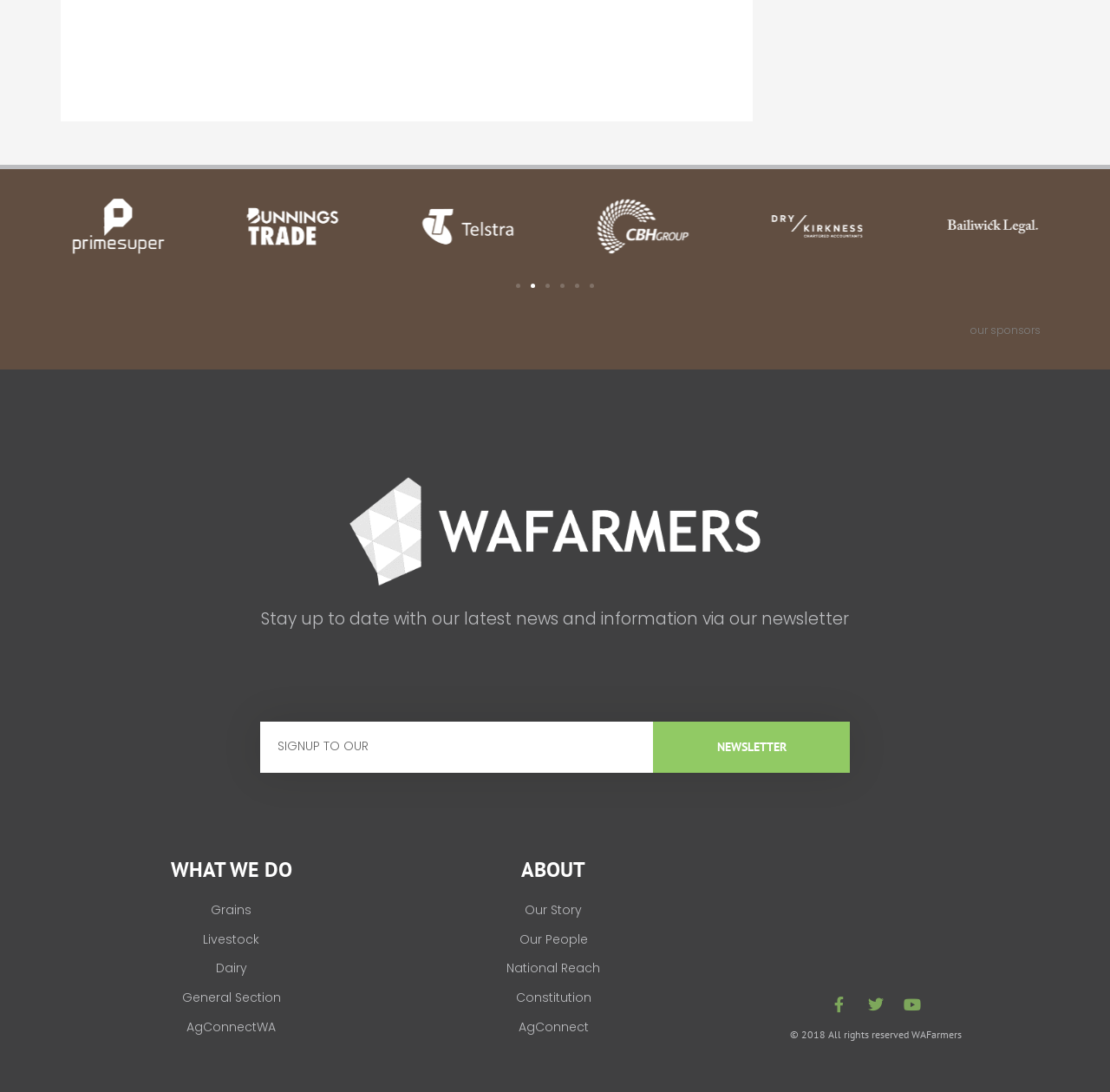What are the main categories?
We need a detailed and exhaustive answer to the question. Please elaborate.

The webpage has two main categories, 'What We Do' and 'About', which provide information about the organization's activities and background. 'What We Do' includes links to Grains, Livestock, Dairy, General Section, and AgConnectWA, while 'About' includes links to Our Story, Our People, National Reach, Constitution, and AgConnect.